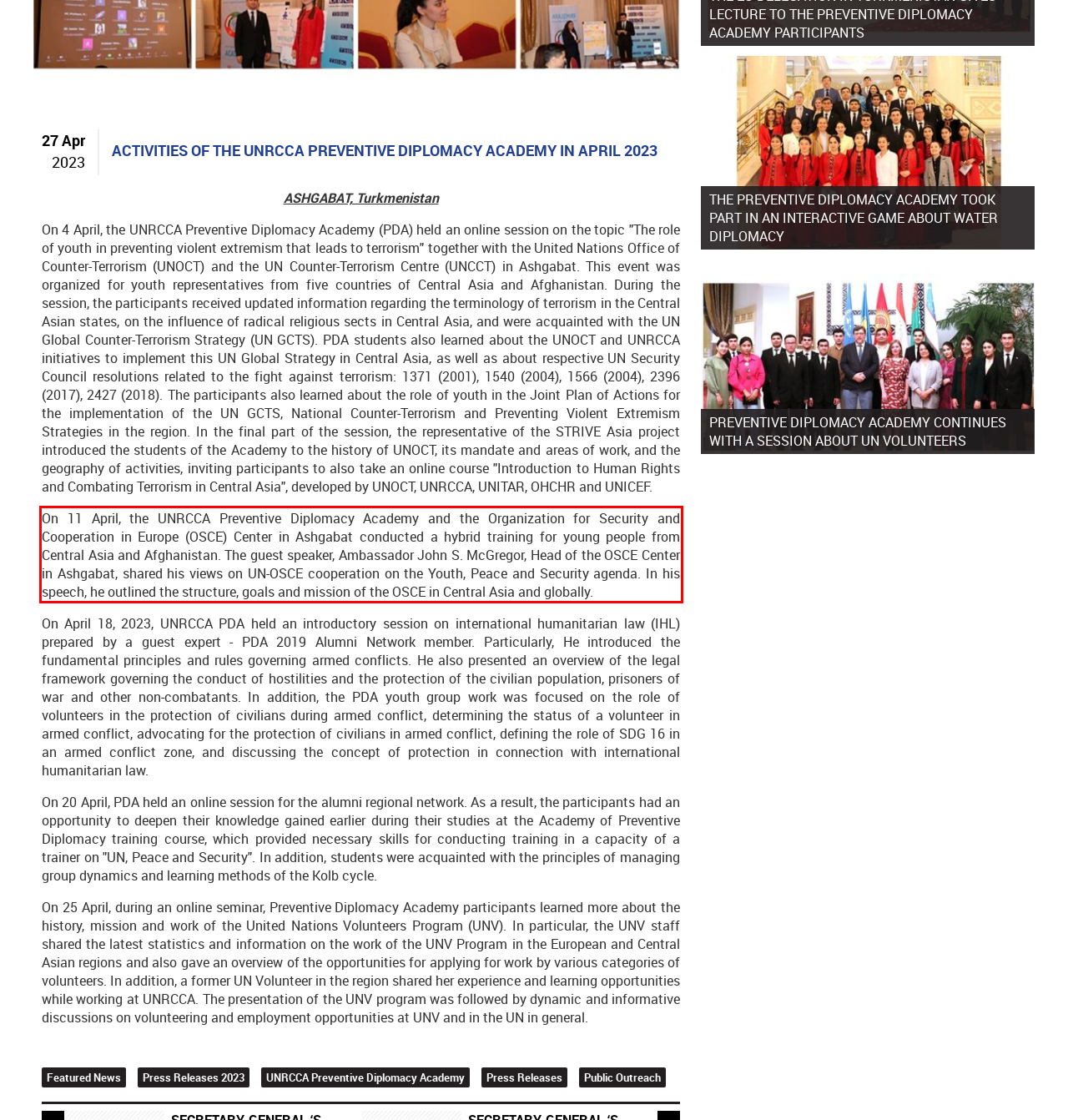Examine the webpage screenshot and use OCR to recognize and output the text within the red bounding box.

On 11 April, the UNRCCA Preventive Diplomacy Academy and the Organization for Security and Cooperation in Europe (OSCE) Center in Ashgabat conducted a hybrid training for young people from Central Asia and Afghanistan. The guest speaker, Ambassador John S. McGregor, Head of the OSCE Center in Ashgabat, shared his views on UN-OSCE cooperation on the Youth, Peace and Security agenda. In his speech, he outlined the structure, goals and mission of the OSCE in Central Asia and globally.